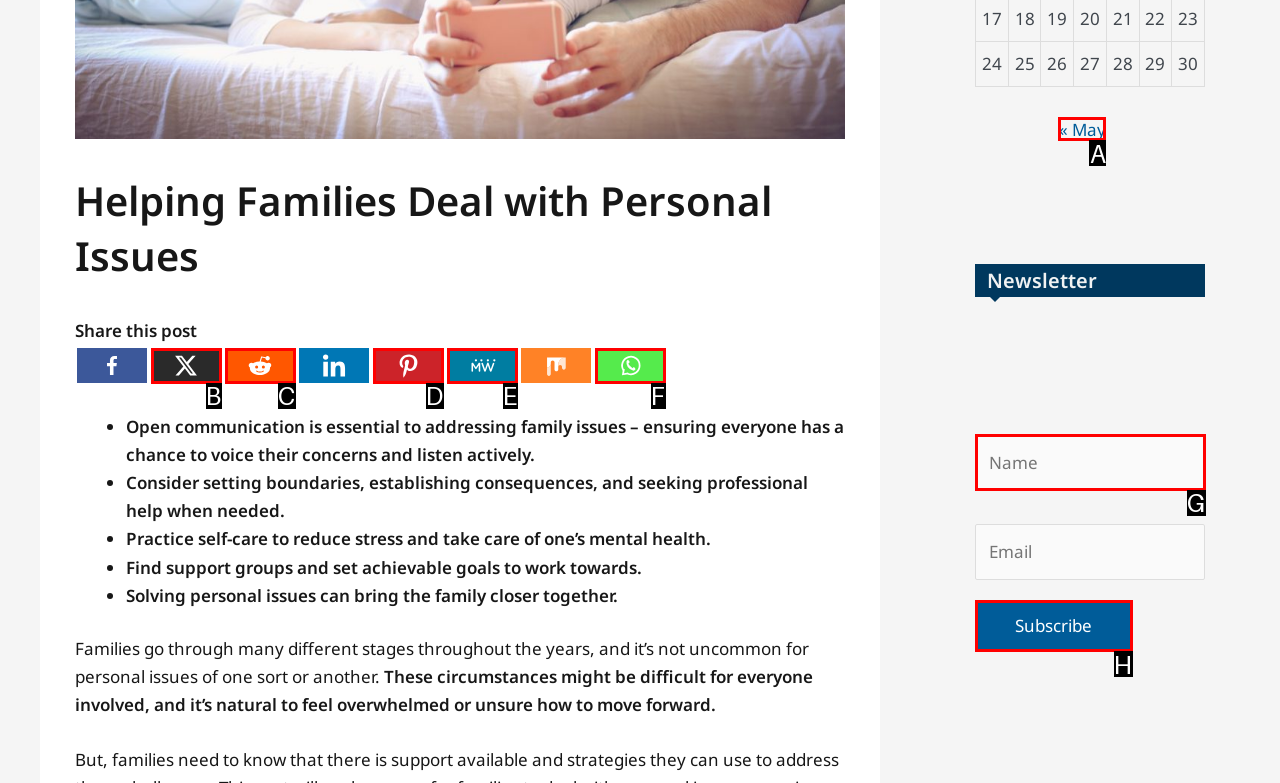Look at the description: aria-label="Reddit" title="Reddit"
Determine the letter of the matching UI element from the given choices.

C